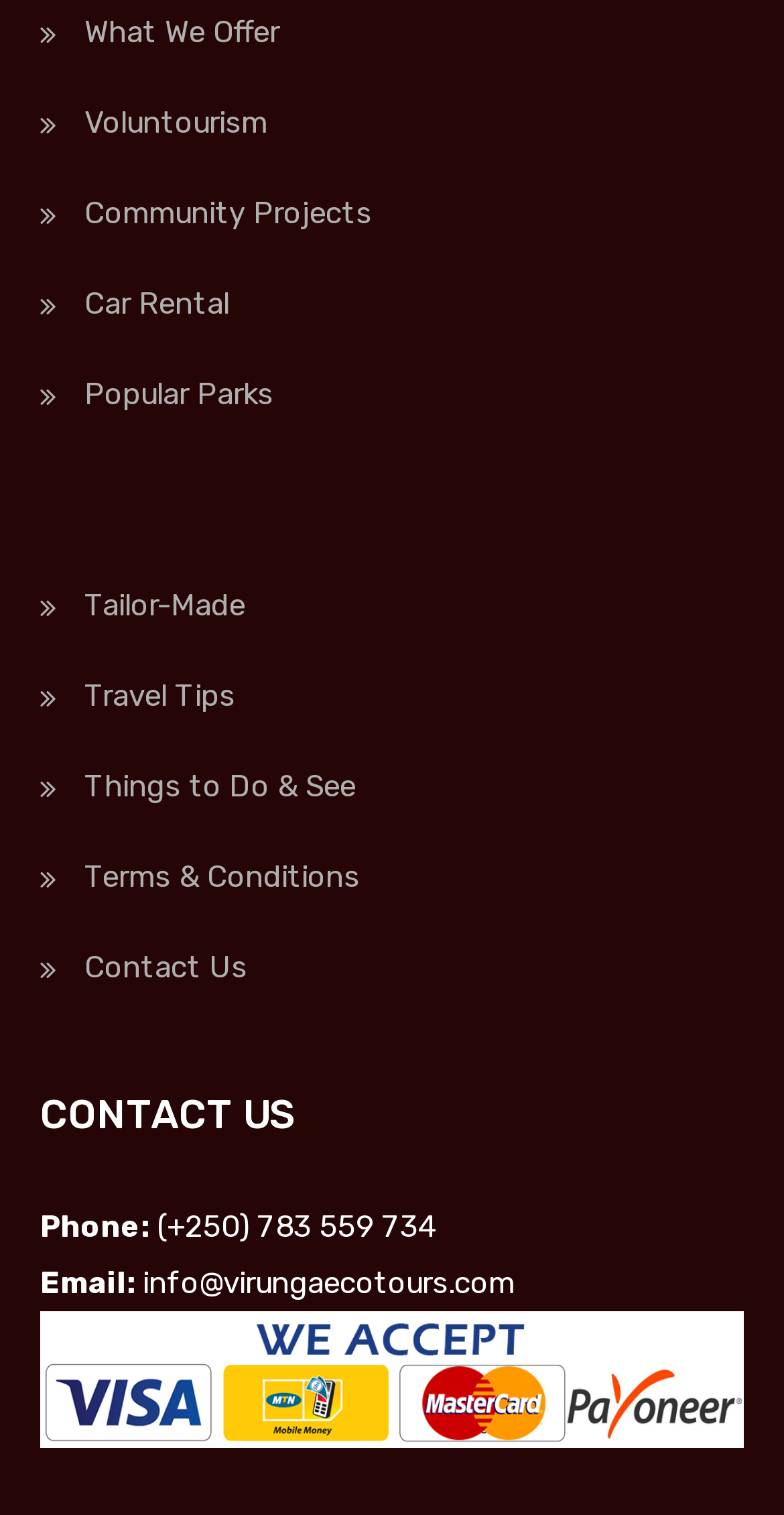Identify the bounding box of the UI element that matches this description: "Things to Do & See".

[0.051, 0.507, 0.454, 0.531]